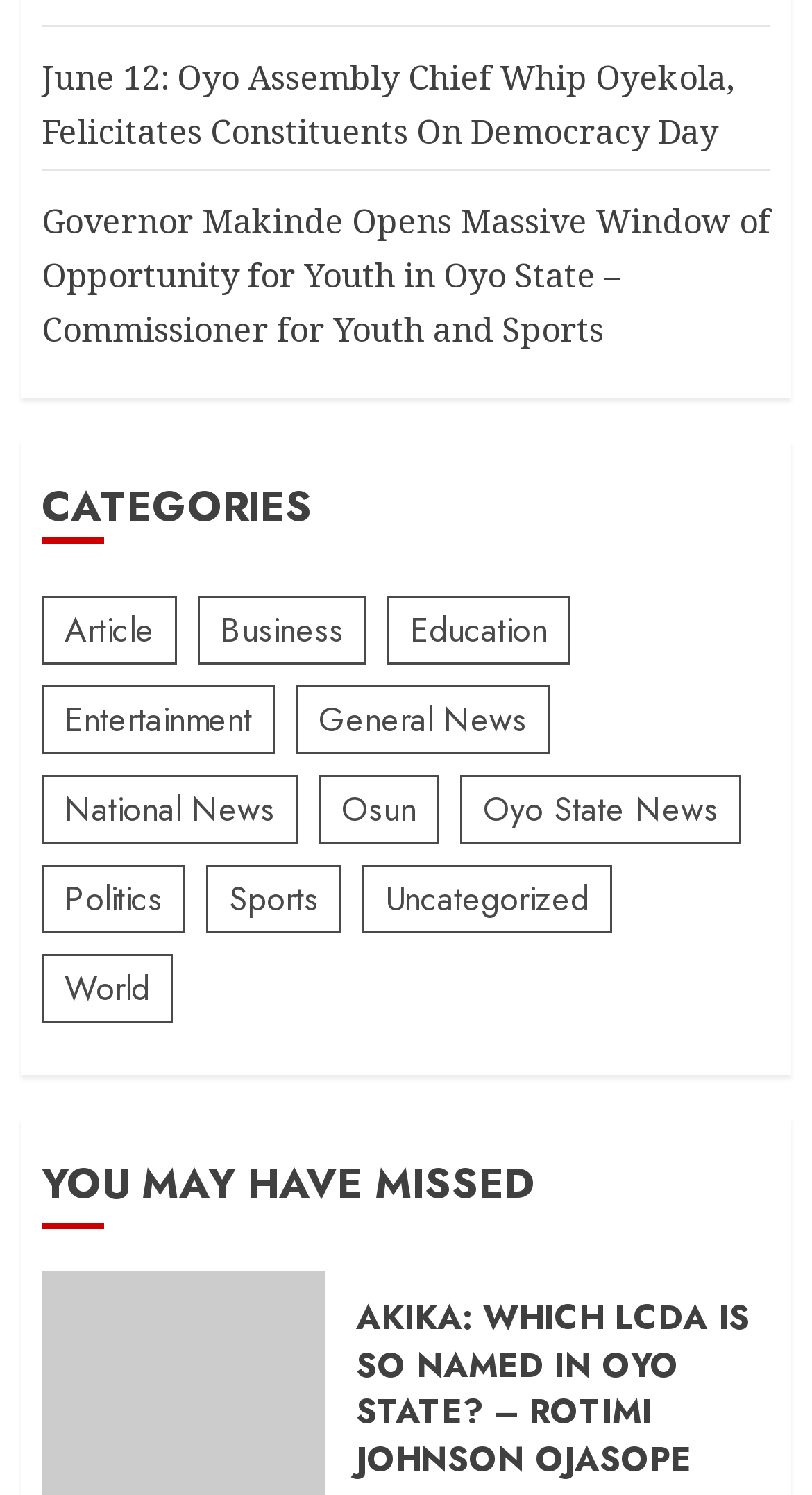Pinpoint the bounding box coordinates of the clickable element to carry out the following instruction: "Read article about Governor Makinde."

[0.051, 0.133, 0.949, 0.236]